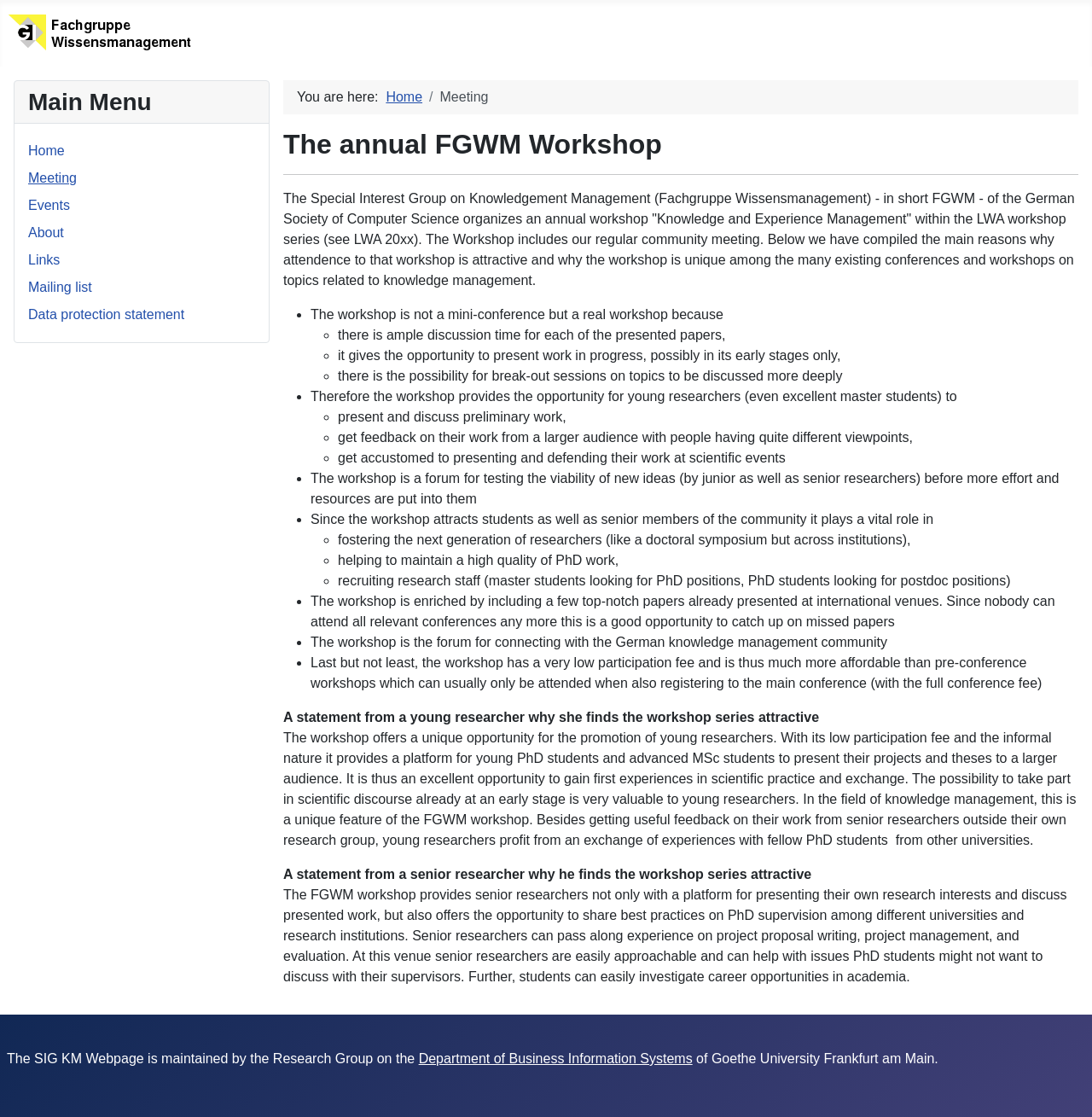Highlight the bounding box of the UI element that corresponds to this description: "Links".

[0.026, 0.226, 0.055, 0.239]